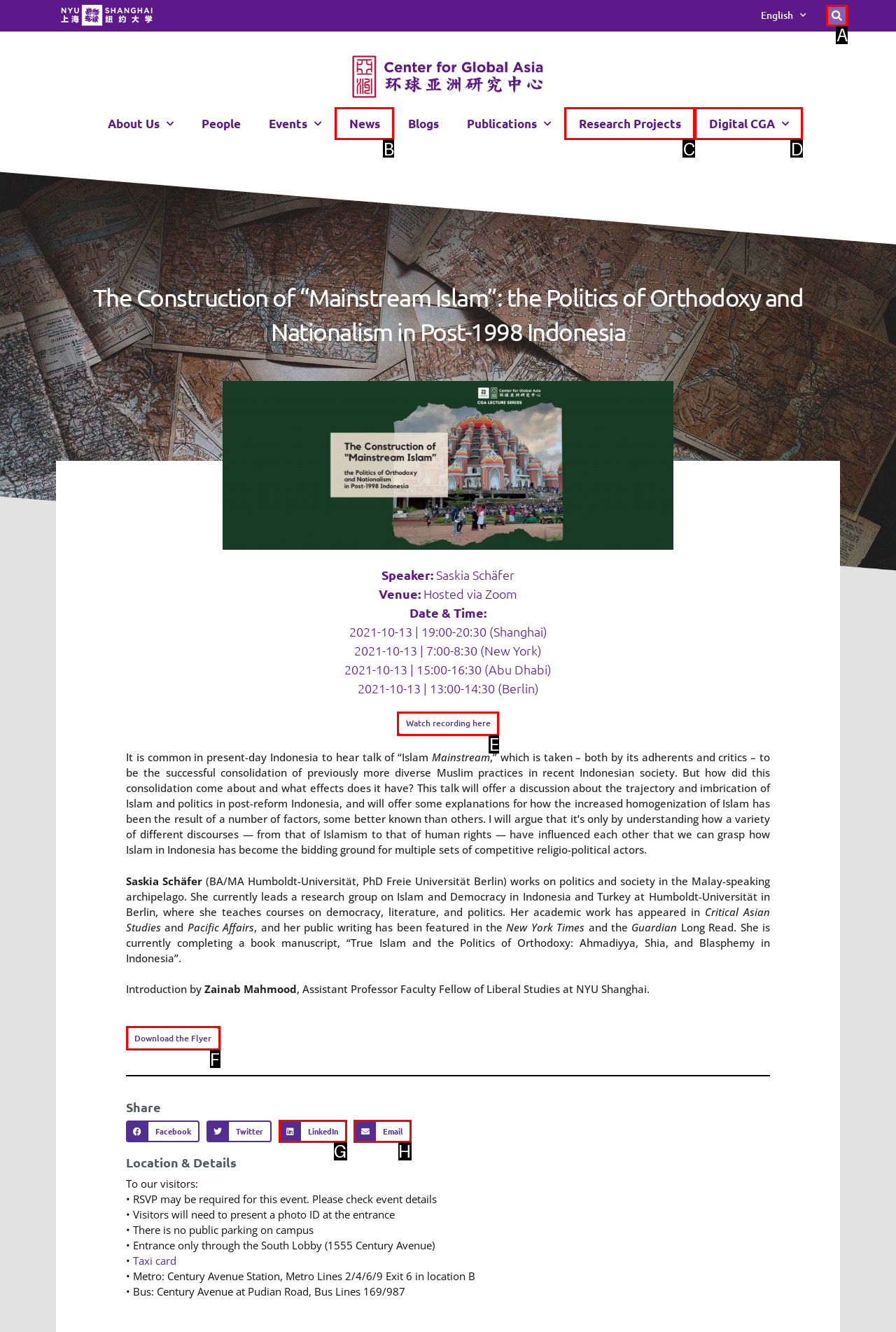Identify the option that corresponds to the description: Download the Flyer 
Provide the letter of the matching option from the available choices directly.

F